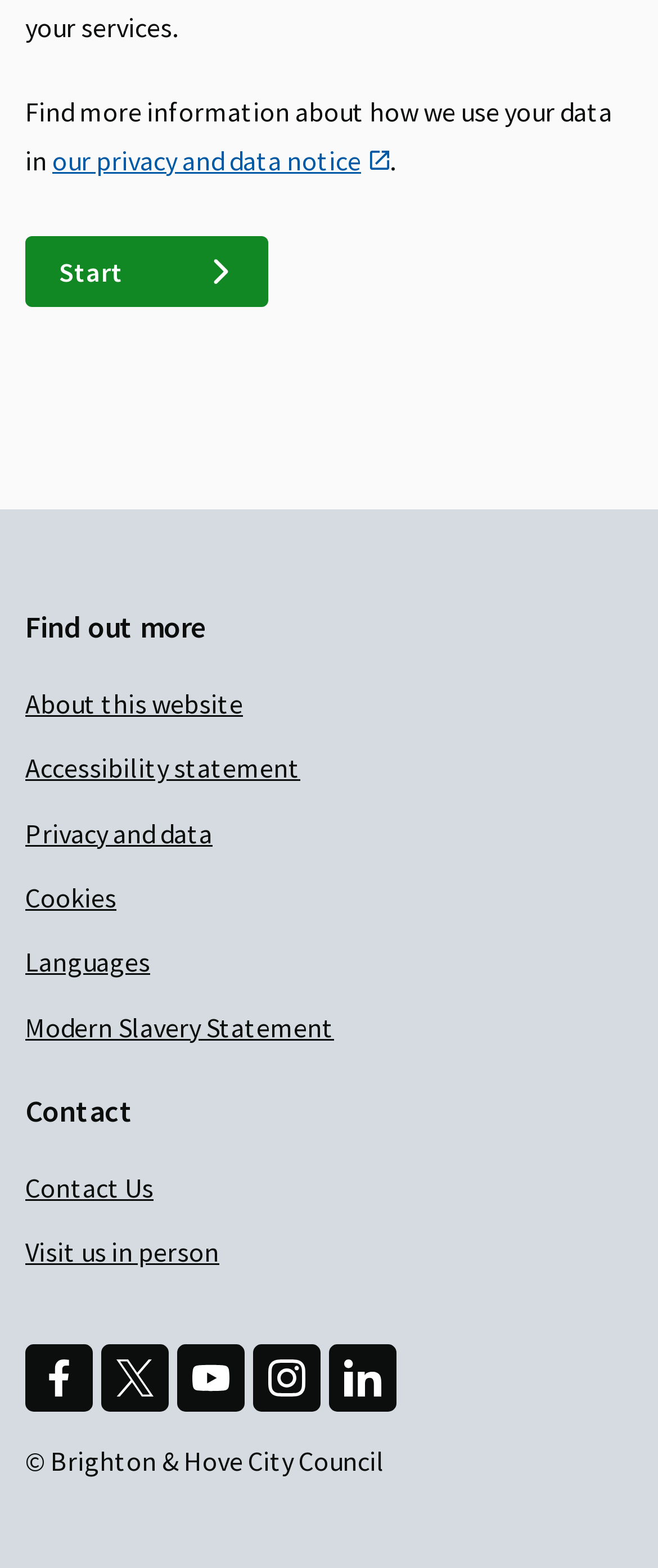Use a single word or phrase to answer the following:
How many social media links are available?

5